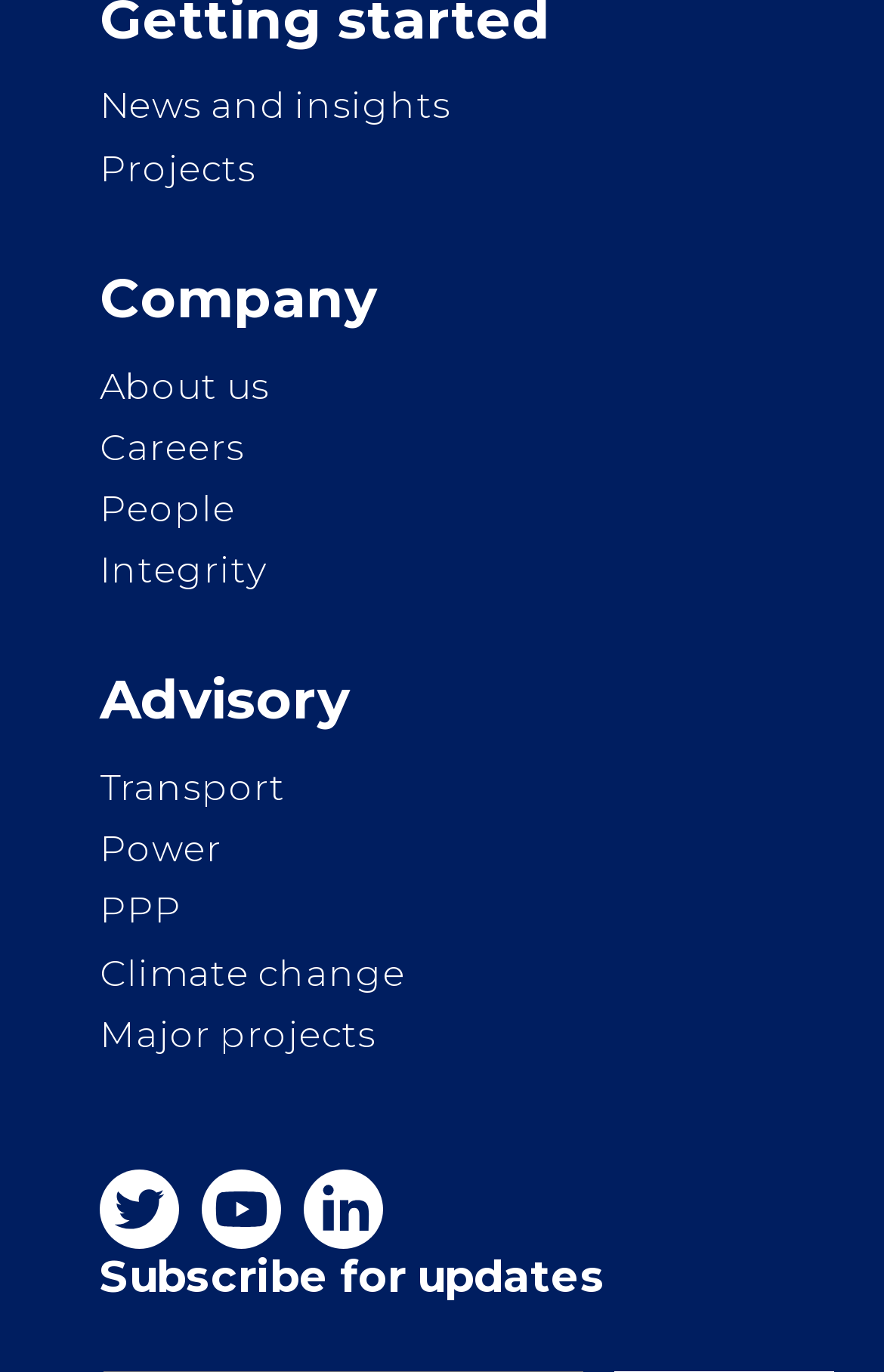How many headings are there on the webpage?
Look at the screenshot and respond with a single word or phrase.

2